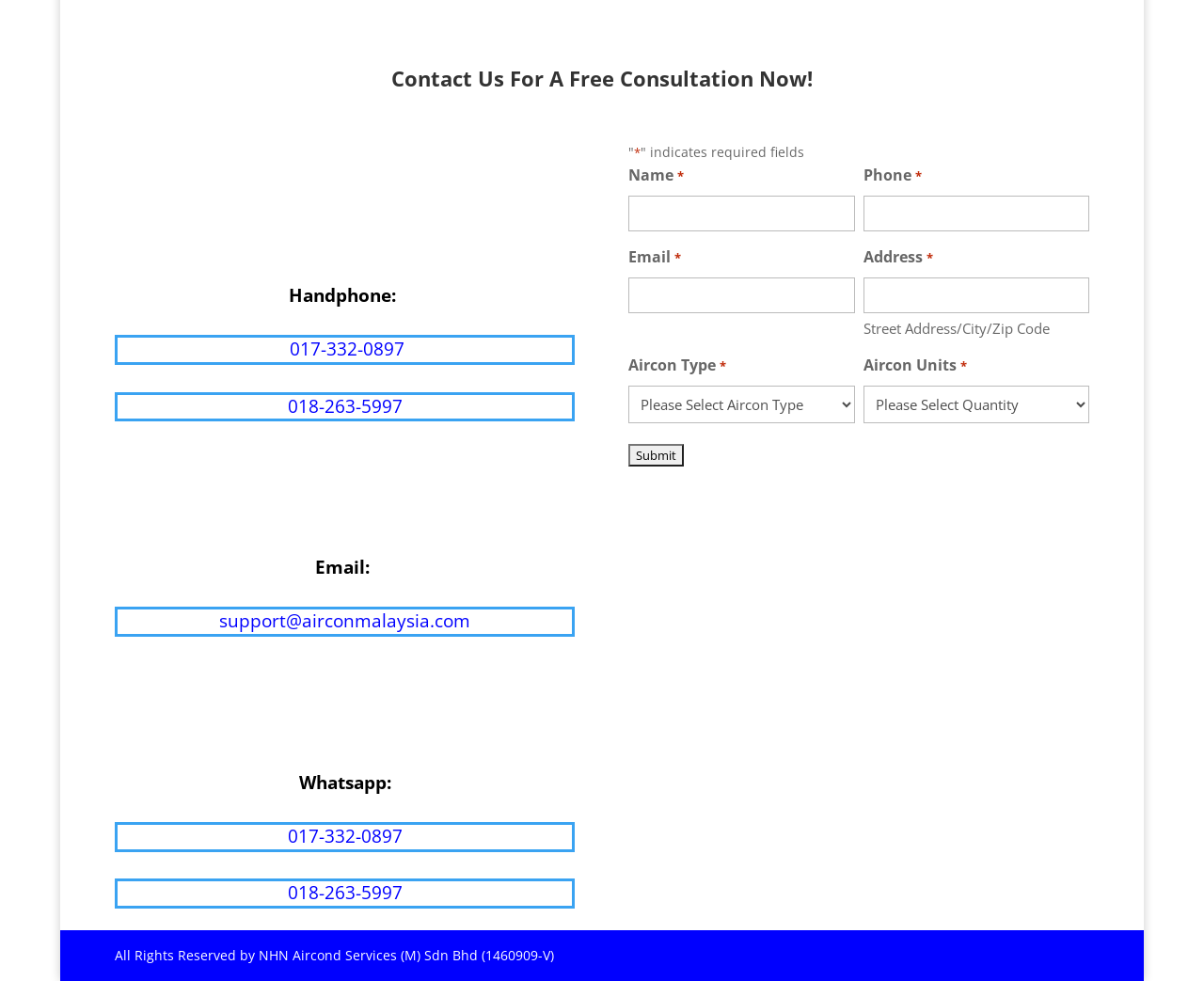Determine the bounding box coordinates for the UI element matching this description: "value="Submit"".

[0.522, 0.453, 0.568, 0.476]